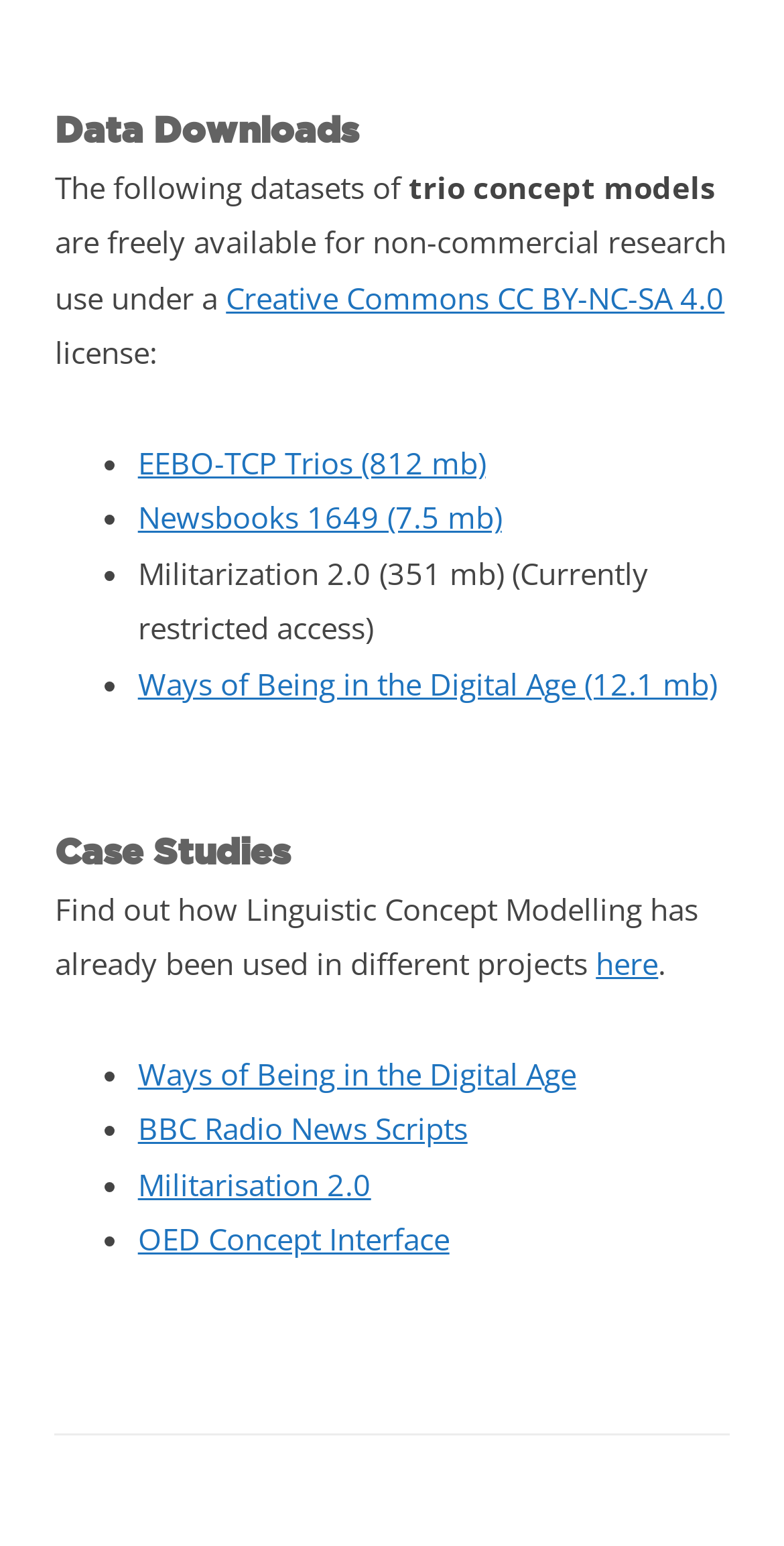Respond to the question below with a single word or phrase:
What is the license for non-commercial research use?

Creative Commons CC BY-NC-SA 4.0